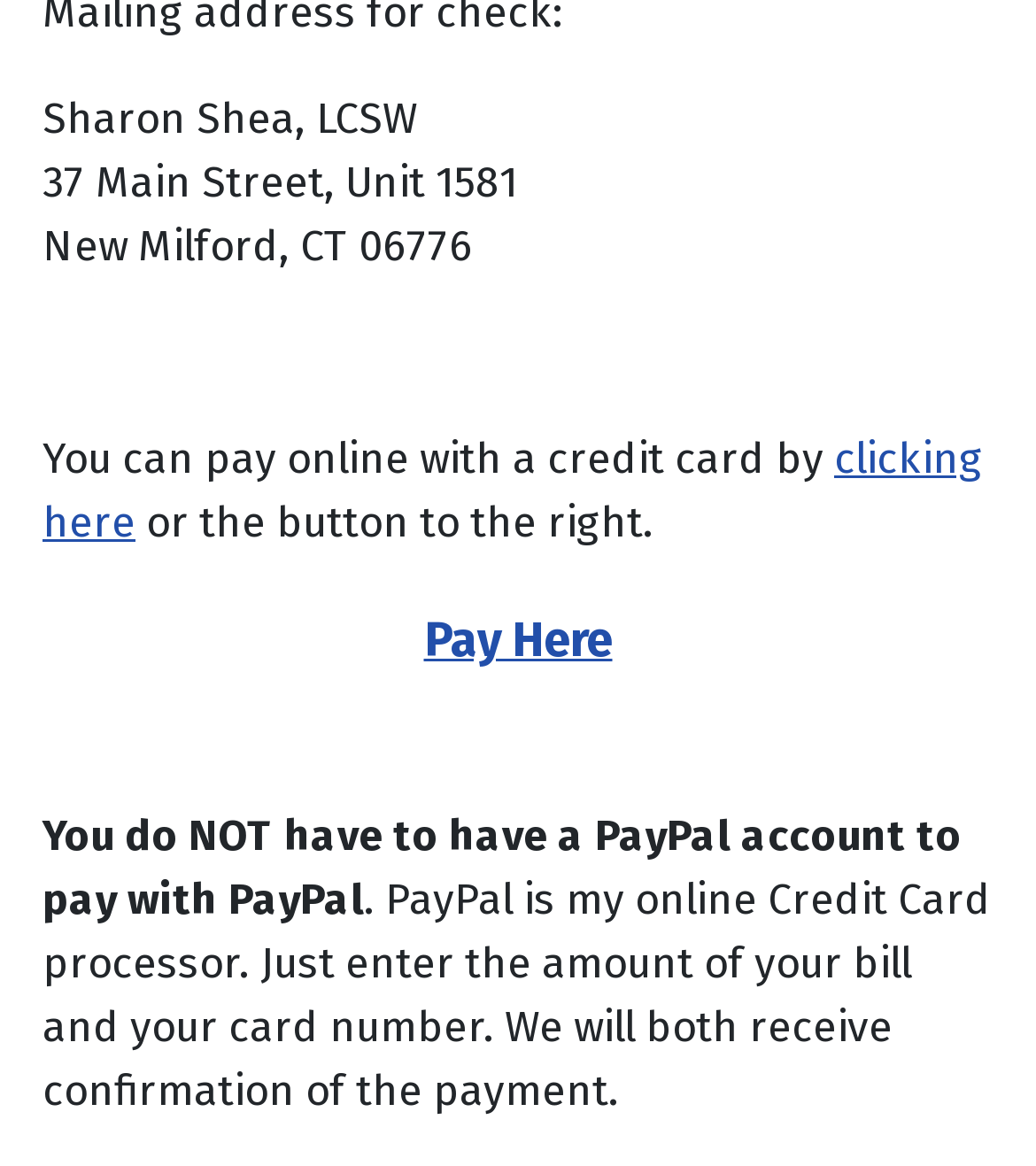From the webpage screenshot, predict the bounding box coordinates (top-left x, top-left y, bottom-right x, bottom-right y) for the UI element described here: clicking here

[0.041, 0.372, 0.949, 0.47]